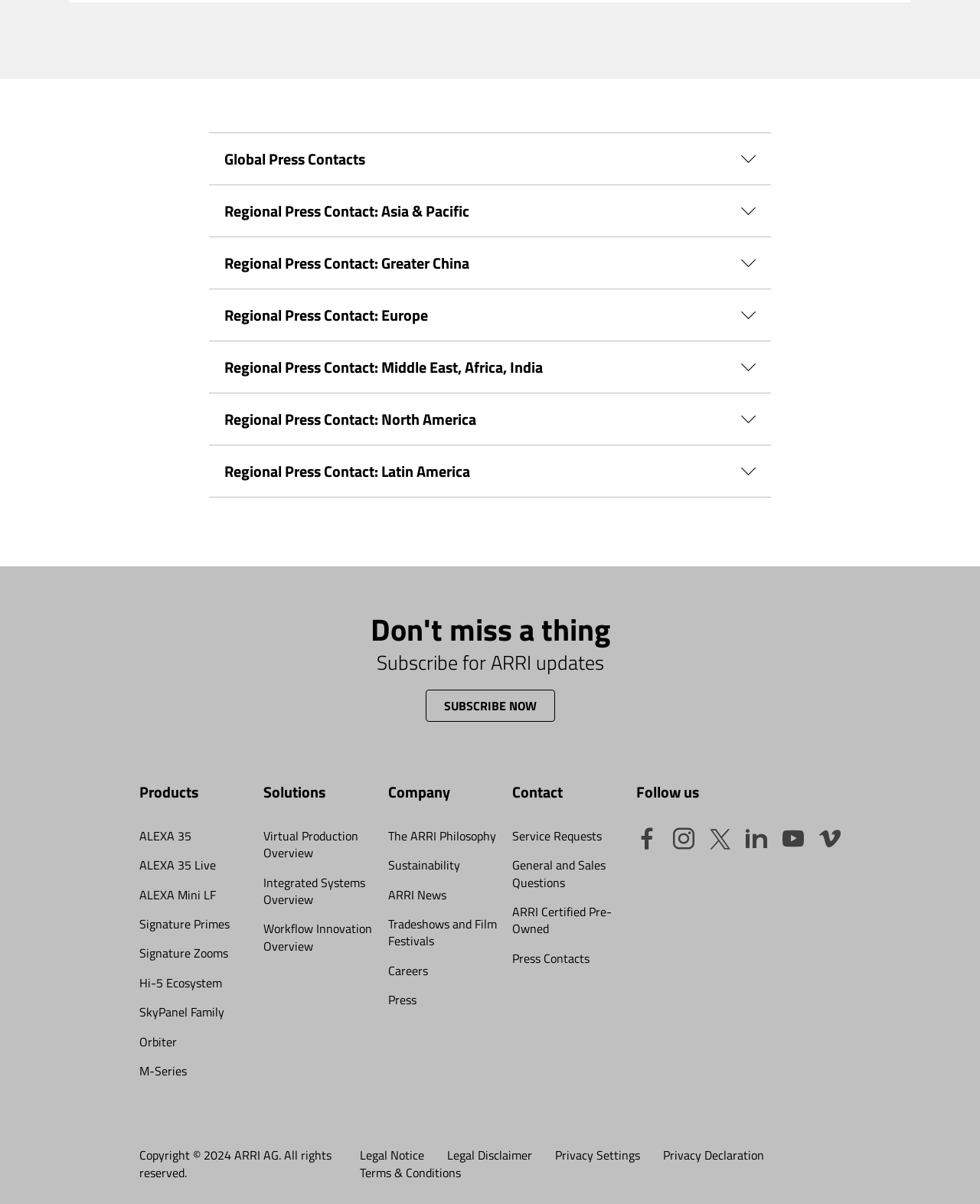Please identify the bounding box coordinates of the area I need to click to accomplish the following instruction: "View ALEXA 35".

[0.142, 0.682, 0.269, 0.706]